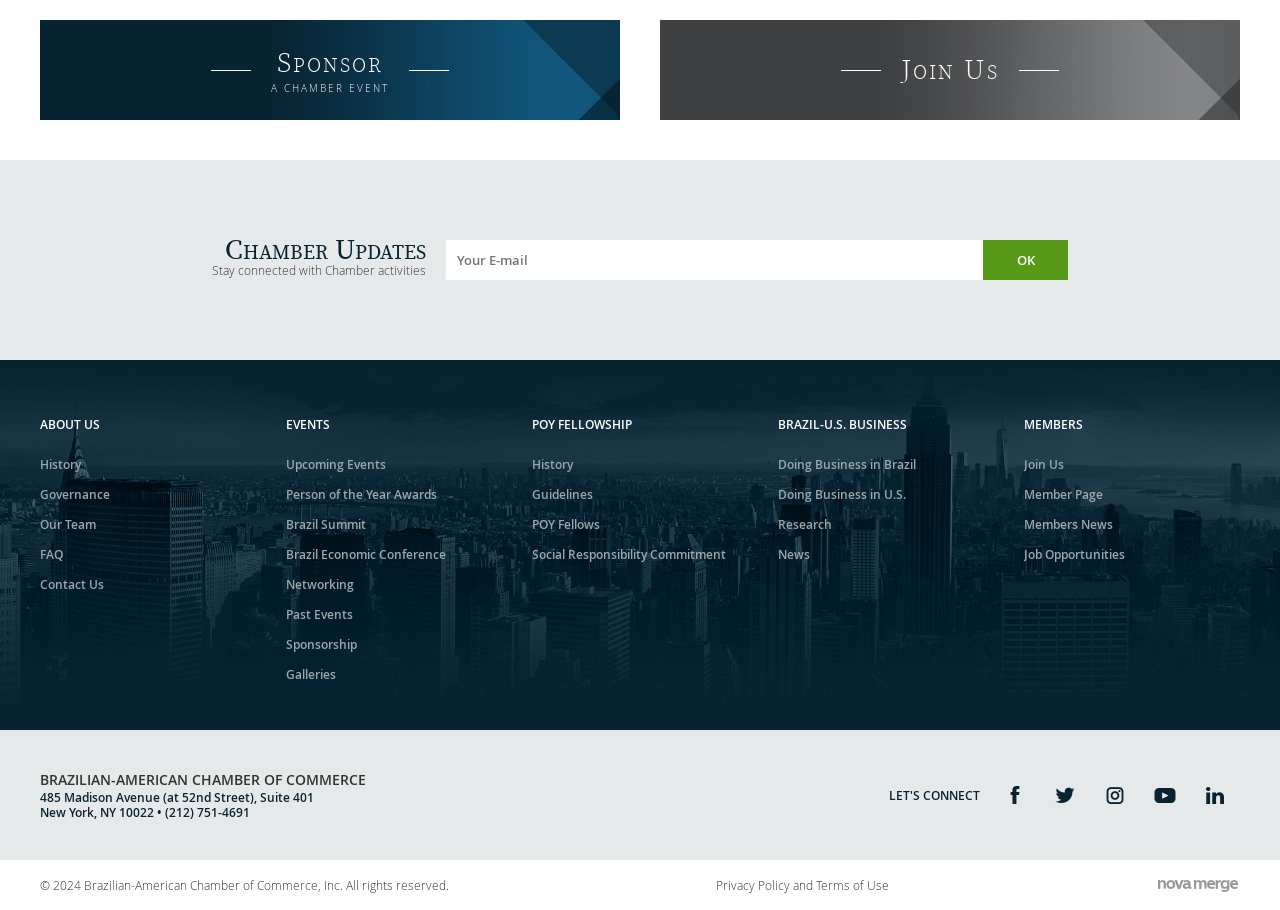Identify the bounding box for the UI element described as: "WebSocket". The coordinates should be four float numbers between 0 and 1, i.e., [left, top, right, bottom].

None